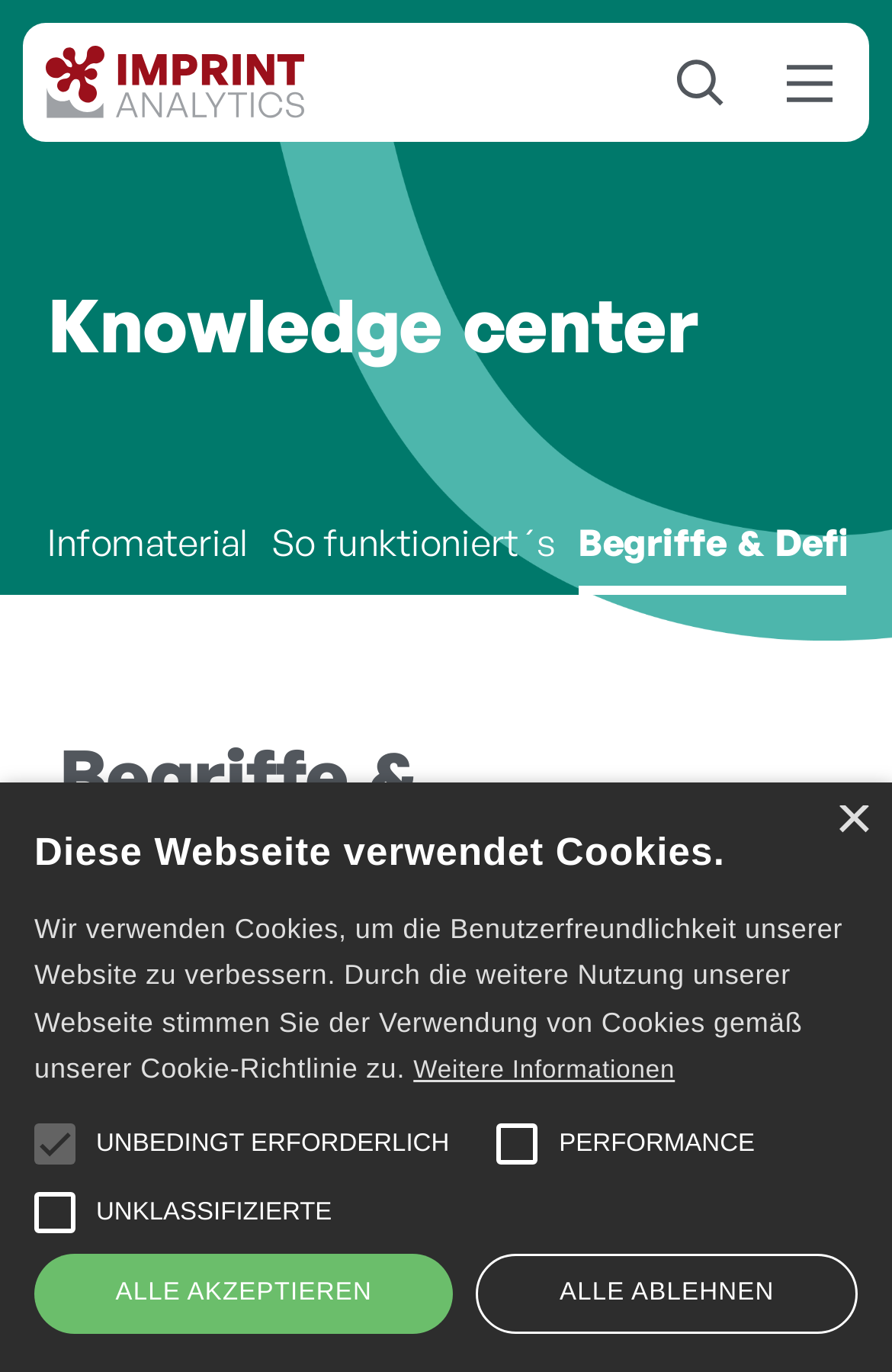What is the purpose of the checkboxes?
We need a detailed and meticulous answer to the question.

The checkboxes are present in the cookie notification section of the webpage. They are labeled as 'UNBEDINGT ERFORDERLICH', 'PERFORMANCE', and 'UNKLASSIFIZIERTE'. The user can select their cookie preferences by checking or unchecking these boxes.